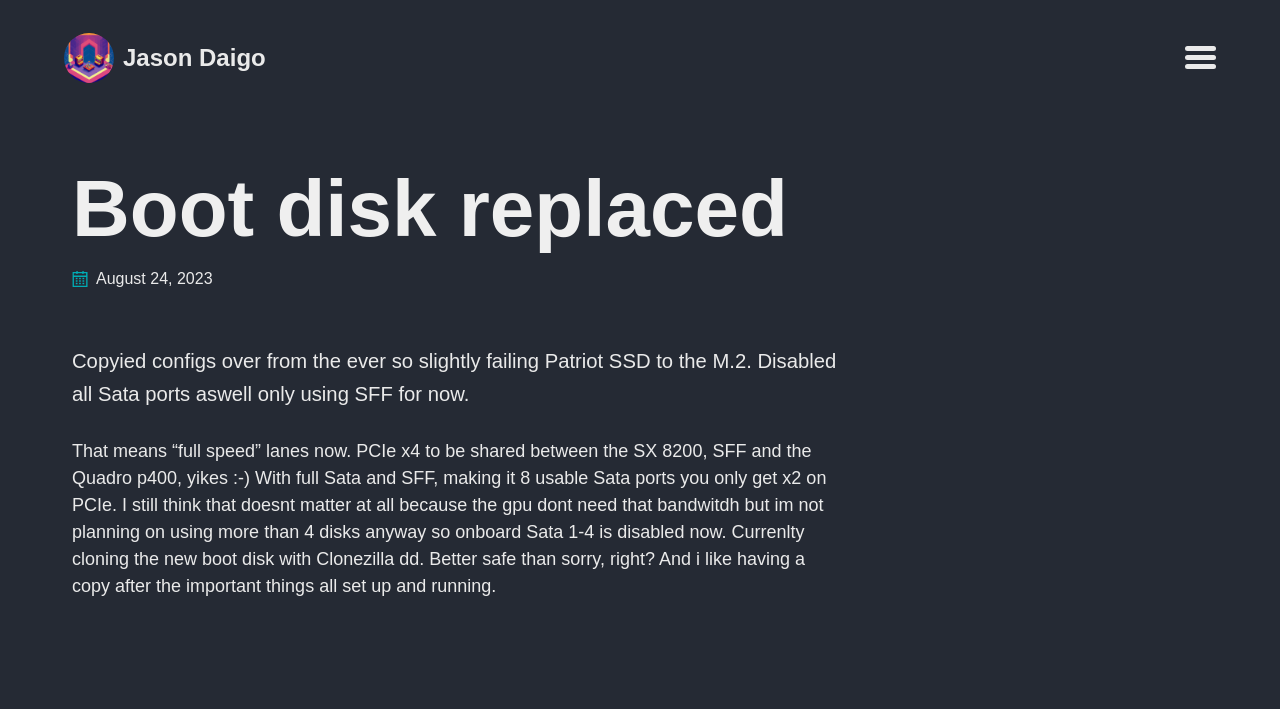Summarize the webpage with a detailed and informative caption.

The webpage is about a personal blog post titled "Boot disk replaced". At the top-left corner, there are three "Skip to" links, allowing users to navigate to primary navigation, content, or footer. Next to these links, there is a "Menu" button. On the top-right corner, there is a link to "Jason Daigo", which appears to be the author's name.

Below the author's name, there is a heading that repeats the title "Boot disk replaced". To the right of the heading, there is a small image, and next to it, a timestamp indicating the post was made on August 24, 2023.

The main content of the webpage is an article that occupies most of the page. The article starts with a brief paragraph describing the author's experience with replacing a boot disk, specifically copying configurations from a failing Patriot SSD to an M.2 drive and disabling SATA ports. 

Below this paragraph, there is a longer text block that continues the author's story, discussing the implications of using PCIe x4 lanes, the limitations of SATA ports, and the author's decision to clone the new boot disk using Clonezilla for safety and backup purposes.